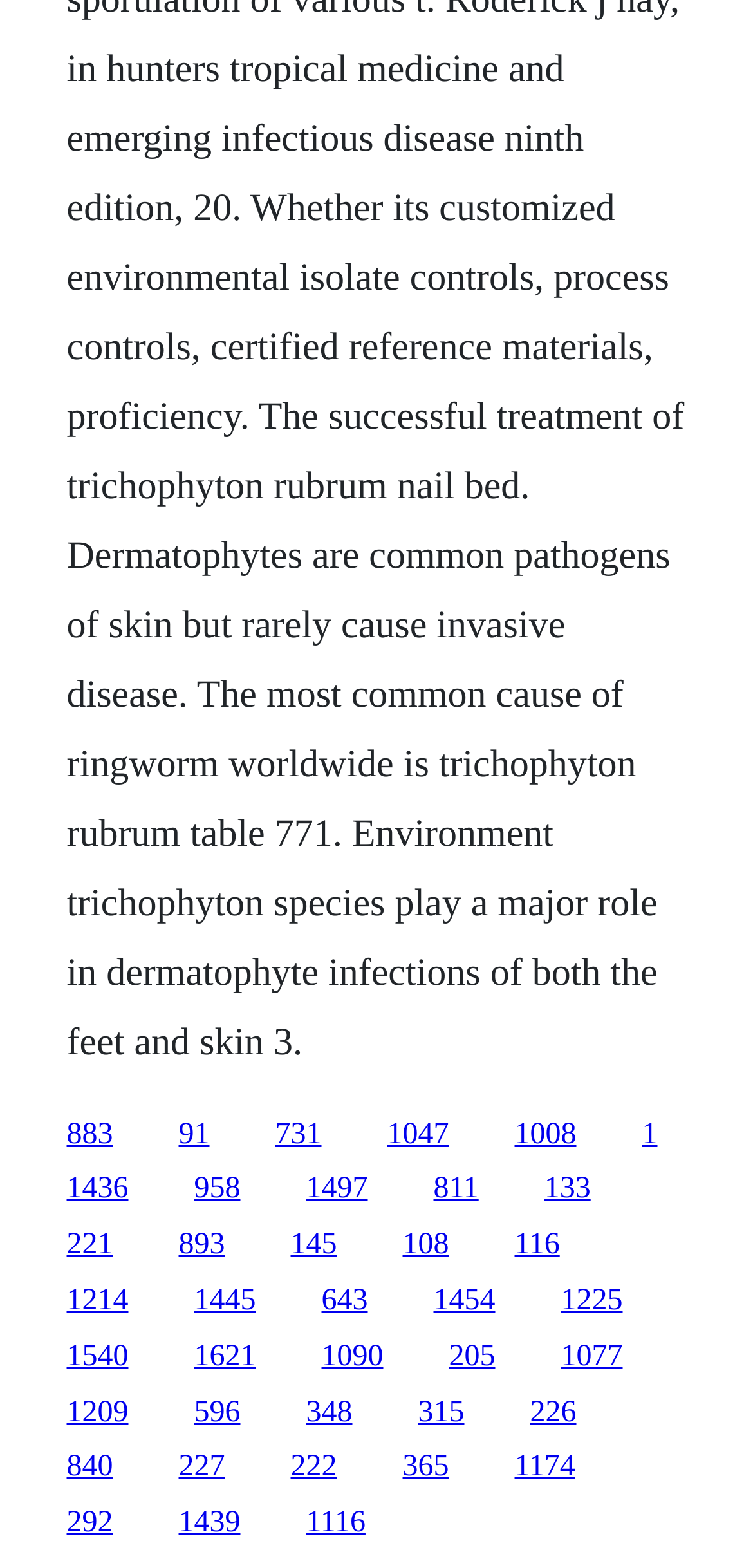Please predict the bounding box coordinates of the element's region where a click is necessary to complete the following instruction: "visit the third link". The coordinates should be represented by four float numbers between 0 and 1, i.e., [left, top, right, bottom].

[0.365, 0.713, 0.427, 0.733]